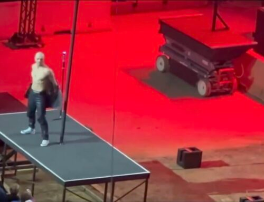What color is the lighting in the background?
Refer to the screenshot and deliver a thorough answer to the question presented.

The caption specifically mentions 'striking red lighting' in the background, which sets the atmosphere for the performance.